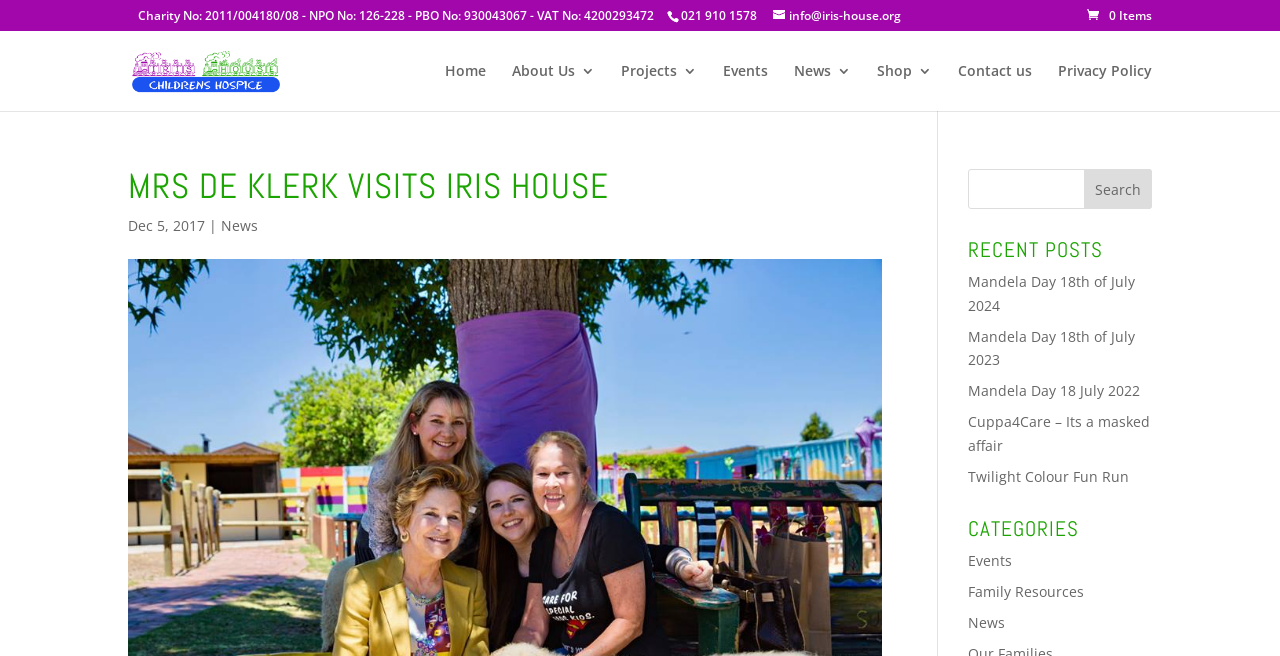Provide the bounding box coordinates for the UI element that is described as: "021 910 1578".

[0.521, 0.011, 0.602, 0.037]